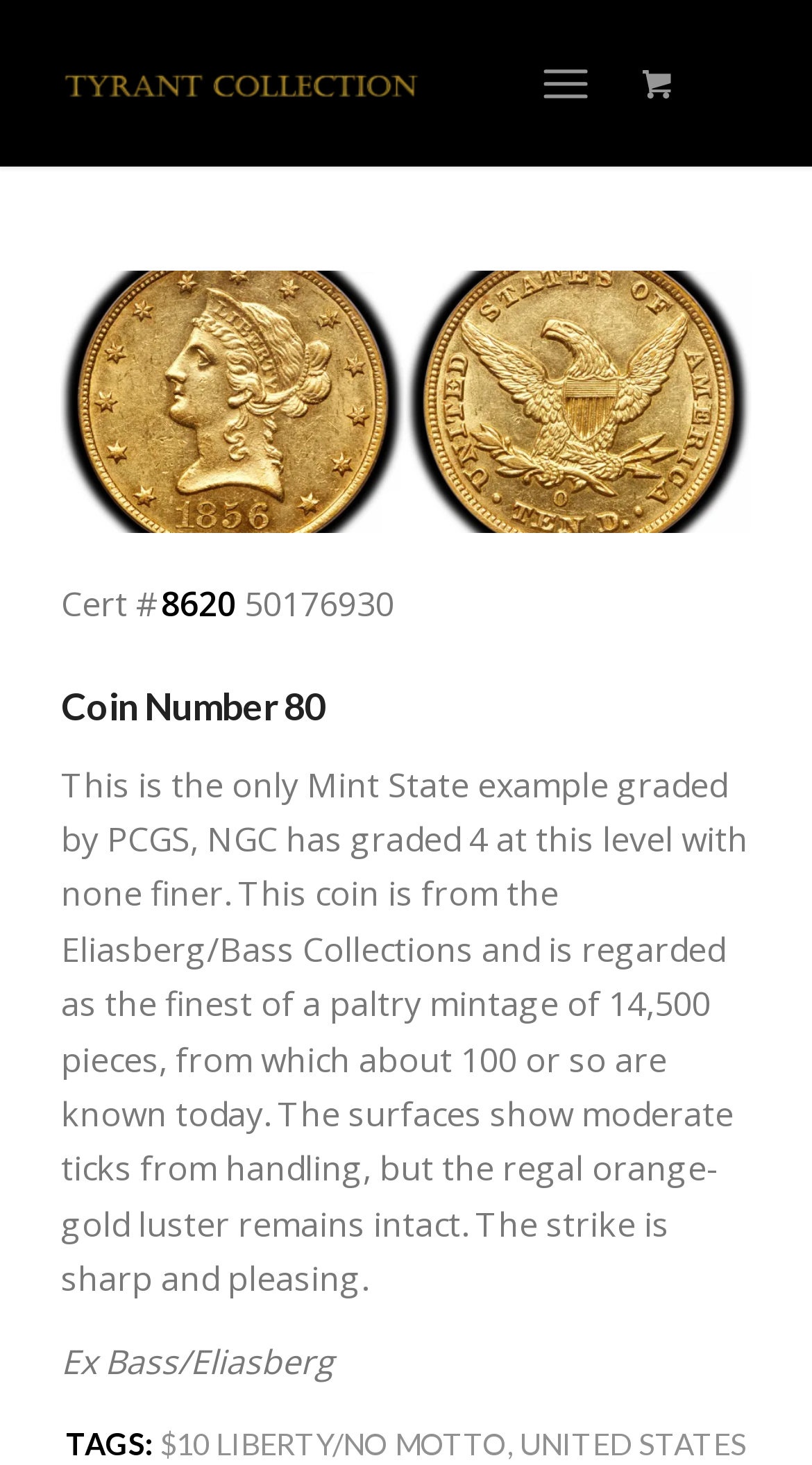Using floating point numbers between 0 and 1, provide the bounding box coordinates in the format (top-left x, top-left y, bottom-right x, bottom-right y). Locate the UI element described here: alt="The Tyrant Collection"

[0.075, 0.0, 0.755, 0.114]